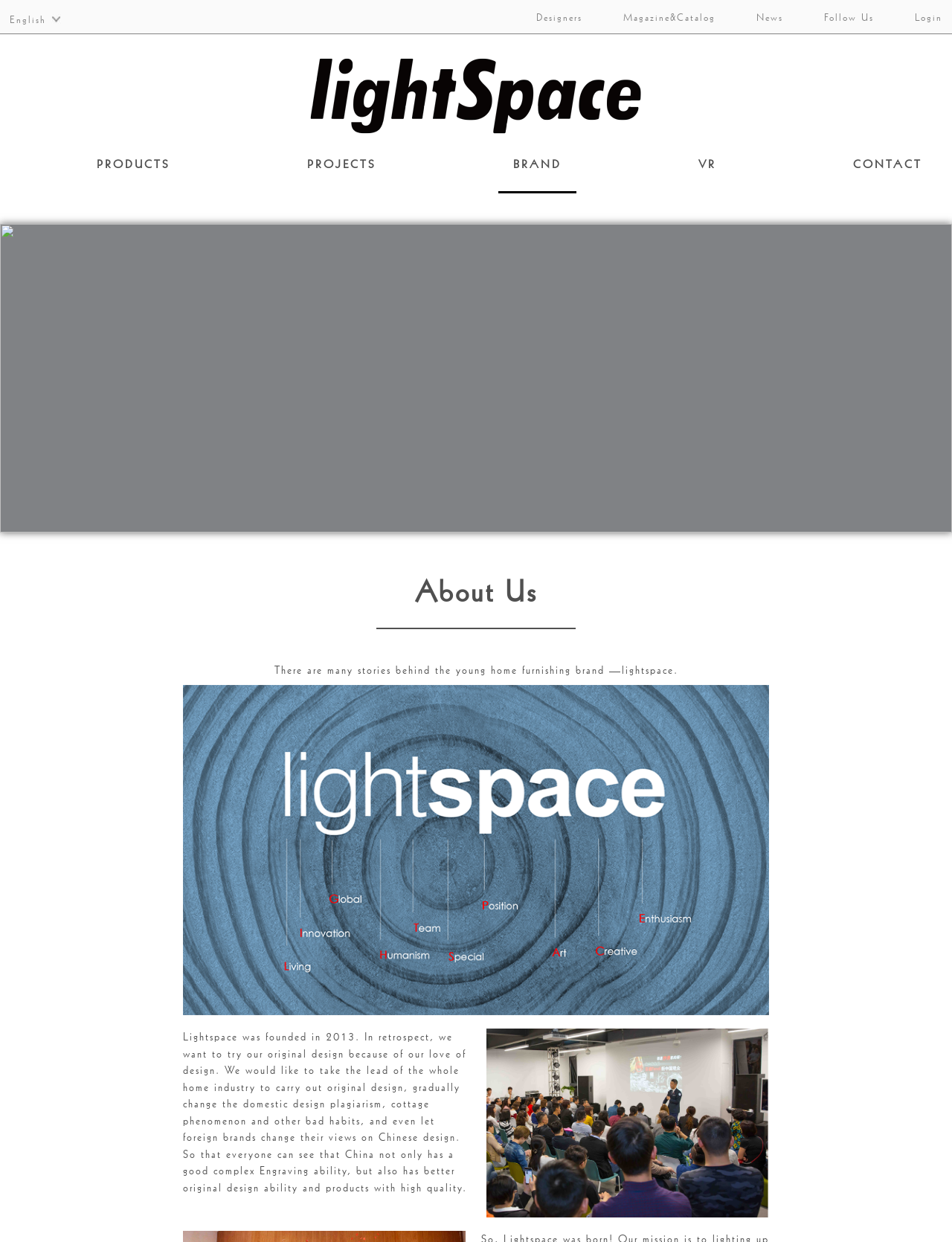Please identify the bounding box coordinates of the clickable element to fulfill the following instruction: "Add to cart". The coordinates should be four float numbers between 0 and 1, i.e., [left, top, right, bottom].

None